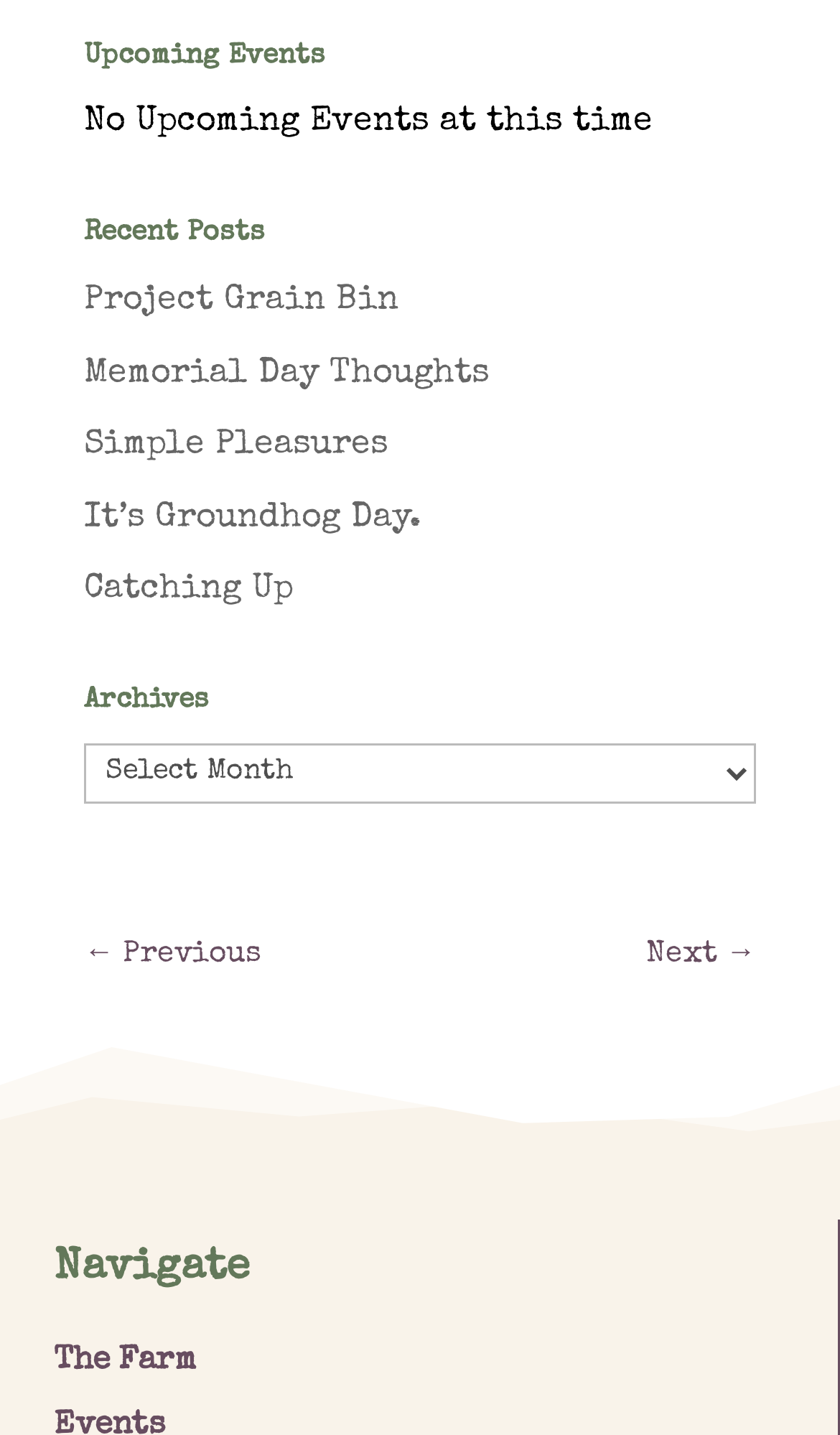What is the name of the first recent post?
Please answer the question with as much detail as possible using the screenshot.

I looked at the links under the 'Recent Posts' heading and found that the first link is 'Project Grain Bin'.